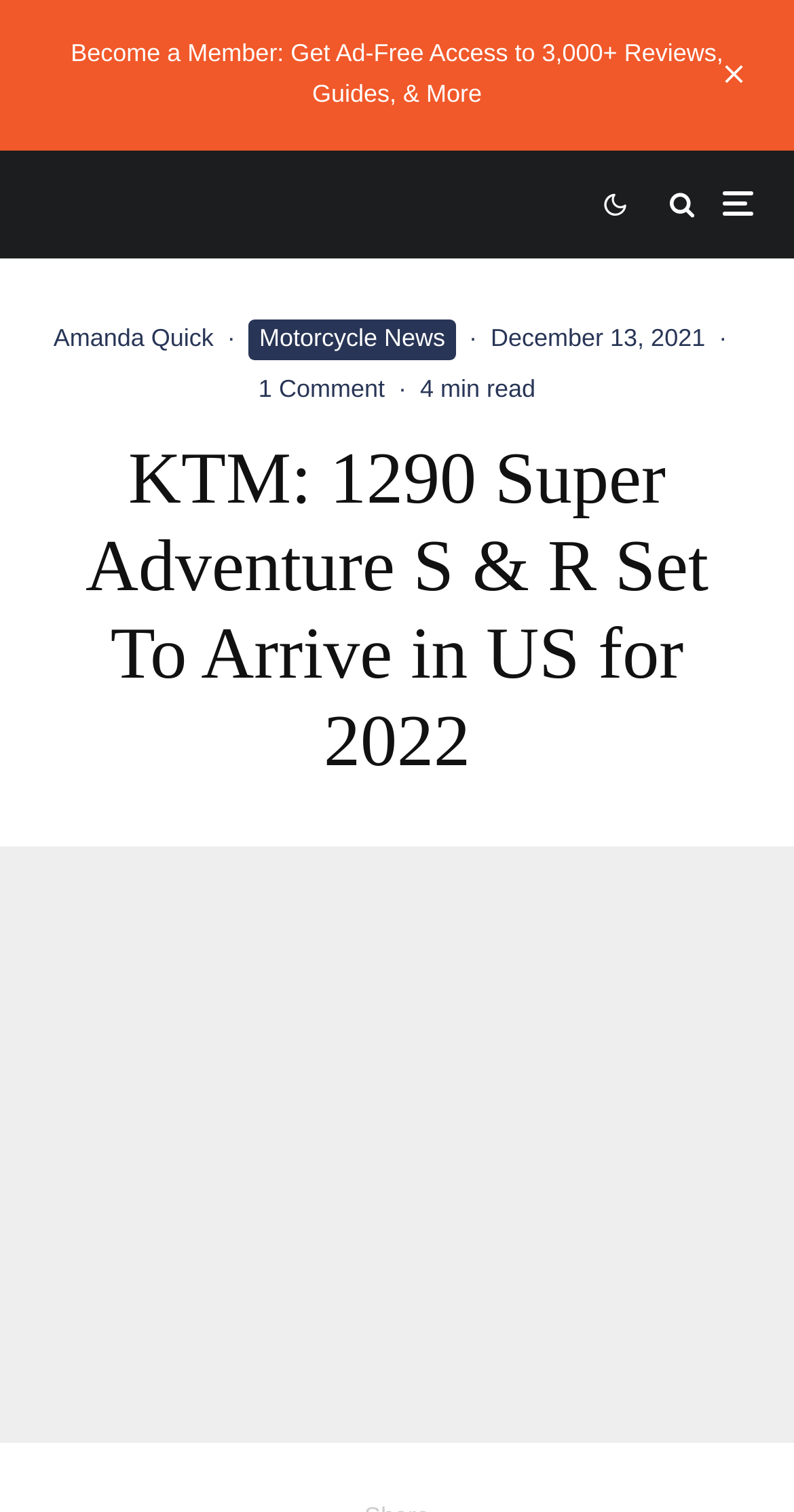Determine the bounding box coordinates for the UI element described. Format the coordinates as (top-left x, top-left y, bottom-right x, bottom-right y) and ensure all values are between 0 and 1. Element description: 1 Comment

[0.326, 0.247, 0.485, 0.266]